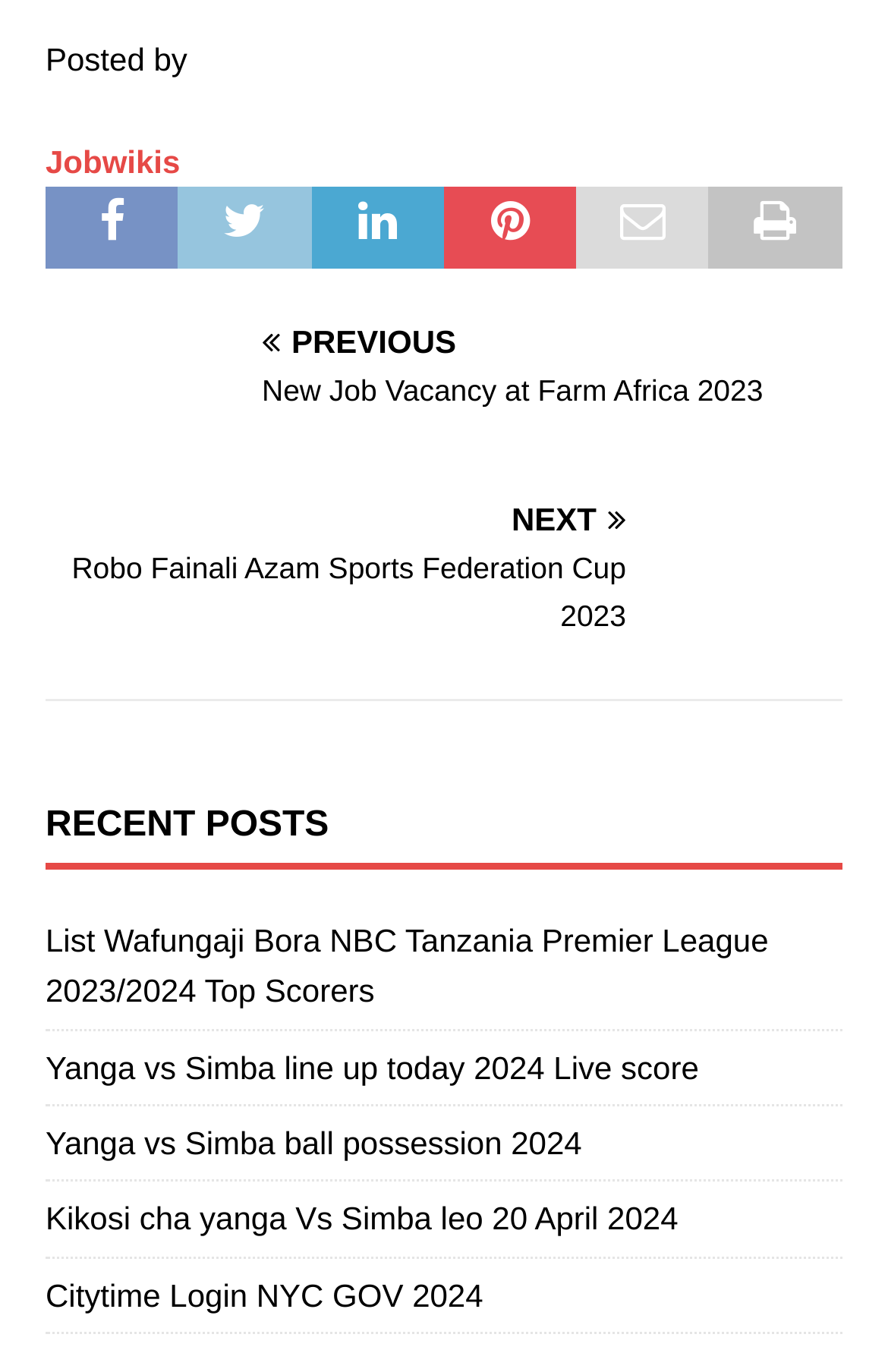Please specify the coordinates of the bounding box for the element that should be clicked to carry out this instruction: "Click on the link to view Robo Fainali Azam Sports Federation Cup 2023". The coordinates must be four float numbers between 0 and 1, formatted as [left, top, right, bottom].

[0.051, 0.367, 0.949, 0.468]